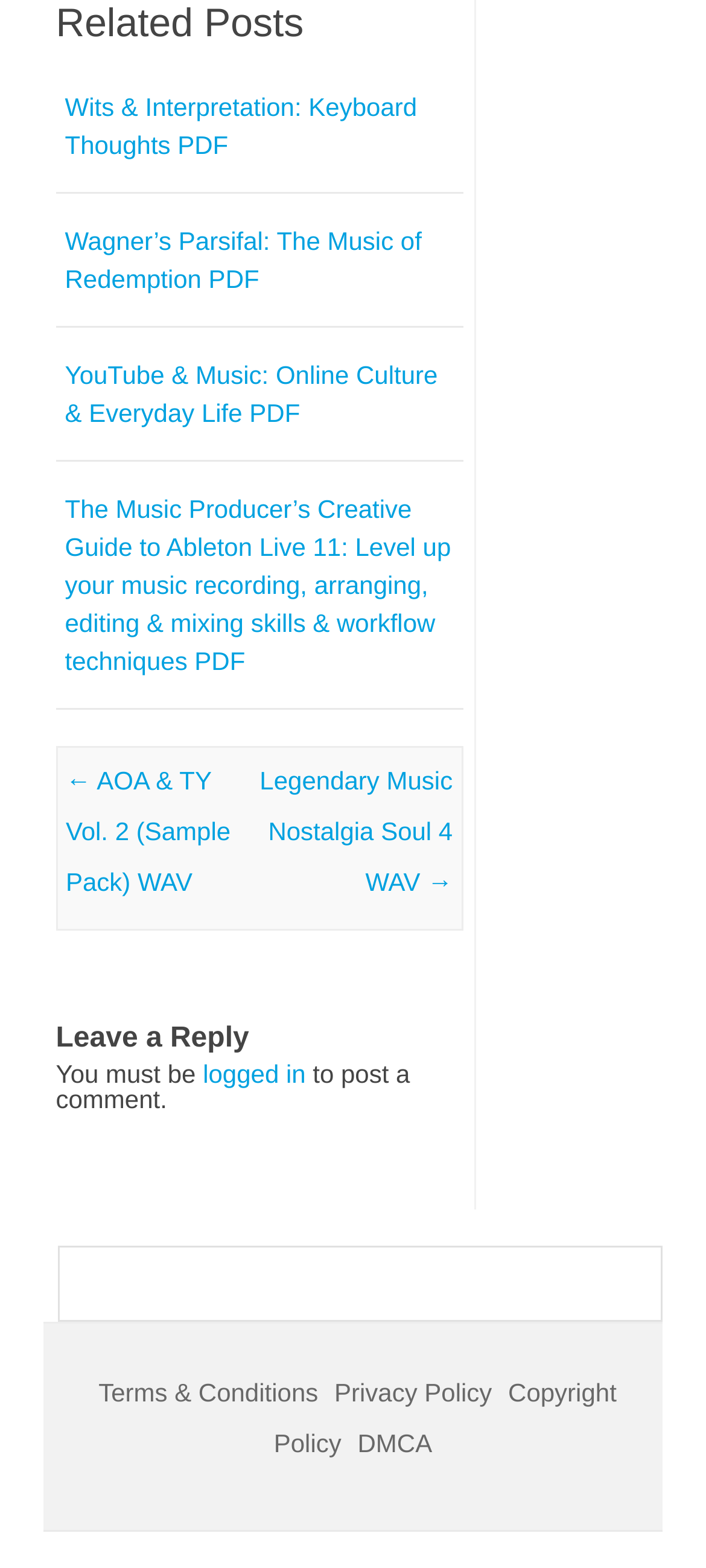Determine the bounding box coordinates of the area to click in order to meet this instruction: "Read Terms & Conditions".

[0.139, 0.879, 0.451, 0.898]